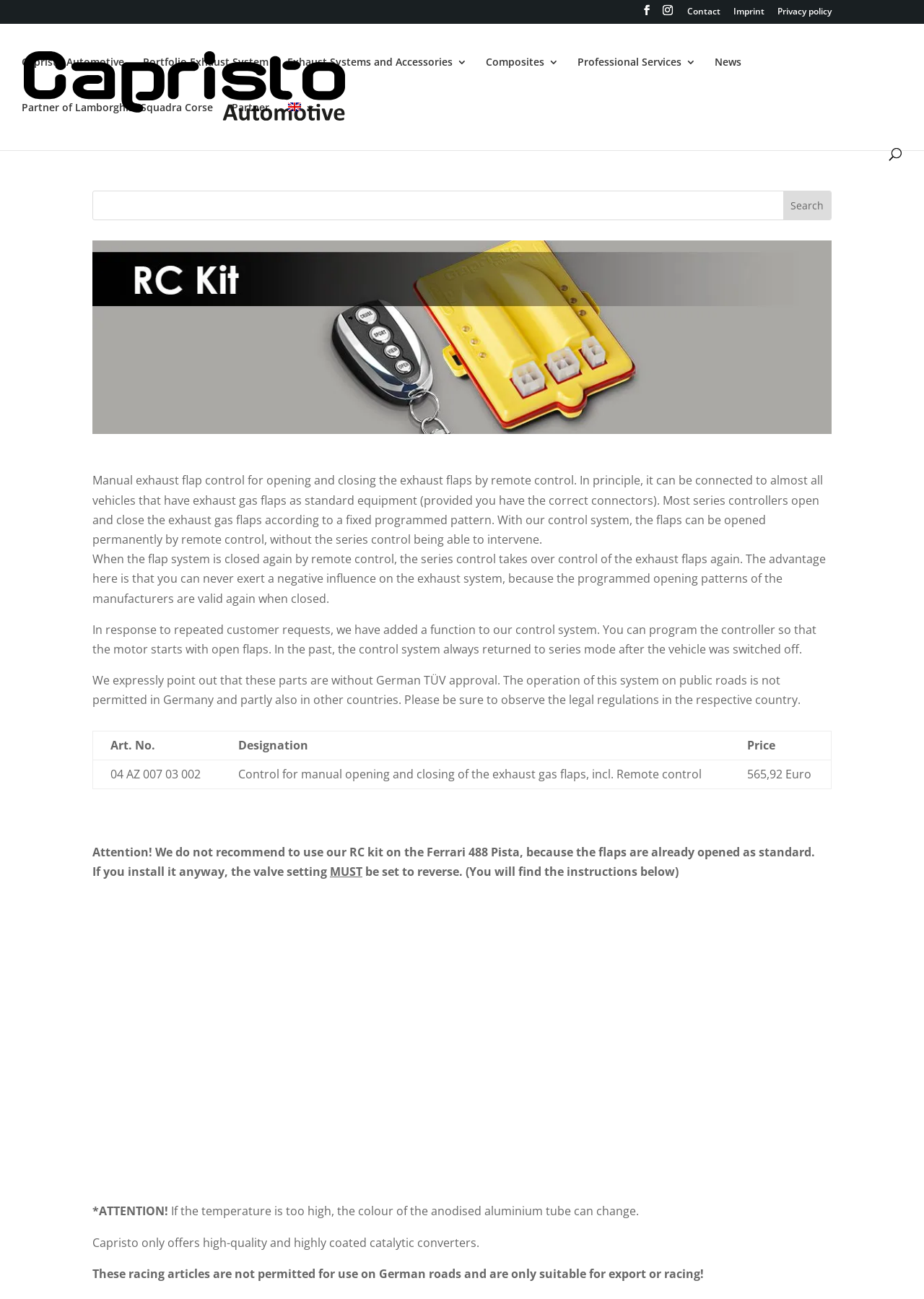Pinpoint the bounding box coordinates of the element you need to click to execute the following instruction: "Click the 'Contact' link". The bounding box should be represented by four float numbers between 0 and 1, in the format [left, top, right, bottom].

[0.744, 0.006, 0.78, 0.017]